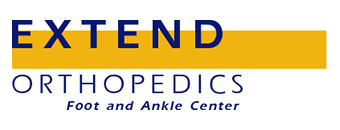What is emphasized prominently at the top of the logo?
Please use the visual content to give a single word or phrase answer.

EXTEND